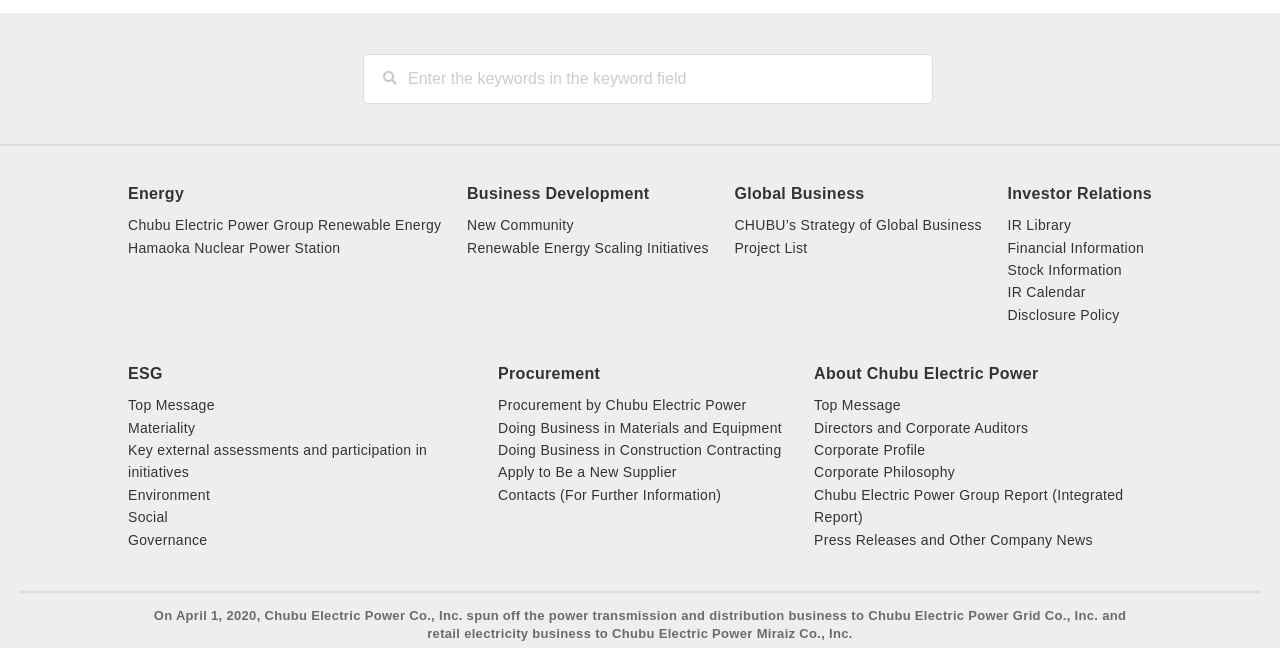Locate the bounding box coordinates of the clickable area needed to fulfill the instruction: "read about procurement".

[0.389, 0.564, 0.469, 0.59]